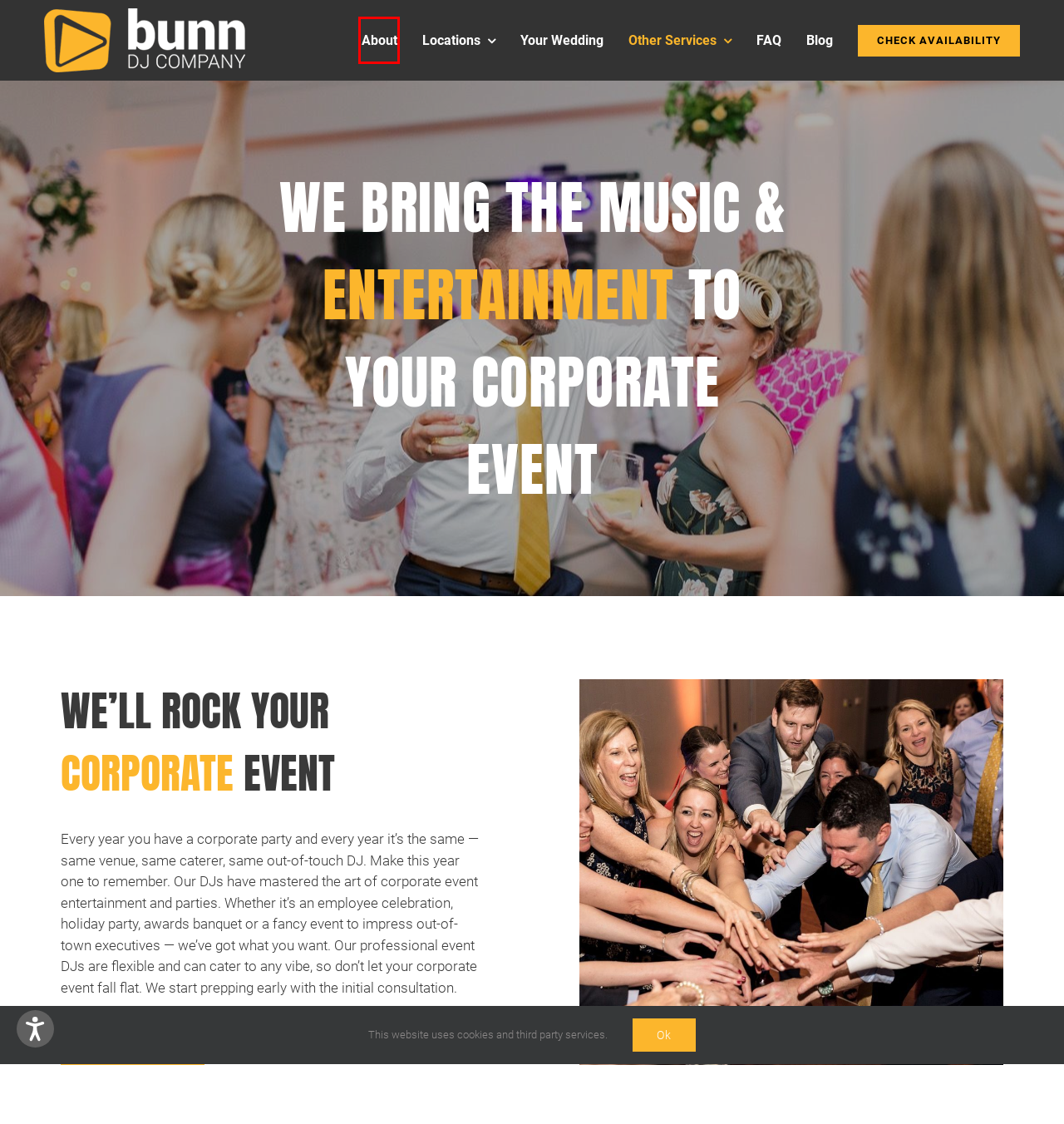You have a screenshot showing a webpage with a red bounding box around a UI element. Choose the webpage description that best matches the new page after clicking the highlighted element. Here are the options:
A. Fun & Crazy Photo Booth Rentals | Bunn DJ Company
B. accessiBe Guide for Screen Reader Users - accessiBe
C. Learn About The History of Bunn DJ Company
D. Bozeman Wedding DJs & Event DJs | Bunn DJ Company Montana
E. Blog | The Latest News and Events From Bunn DJ Company
F. Have A Spectacular Wedding with DJs Who Care | Bunn DJ Company
G. Contact Bunn DJ Company for Your Next Wedding or Event
H. Frequently Asked Mobile DJ Questions Answered | Bunn DJ Company

C